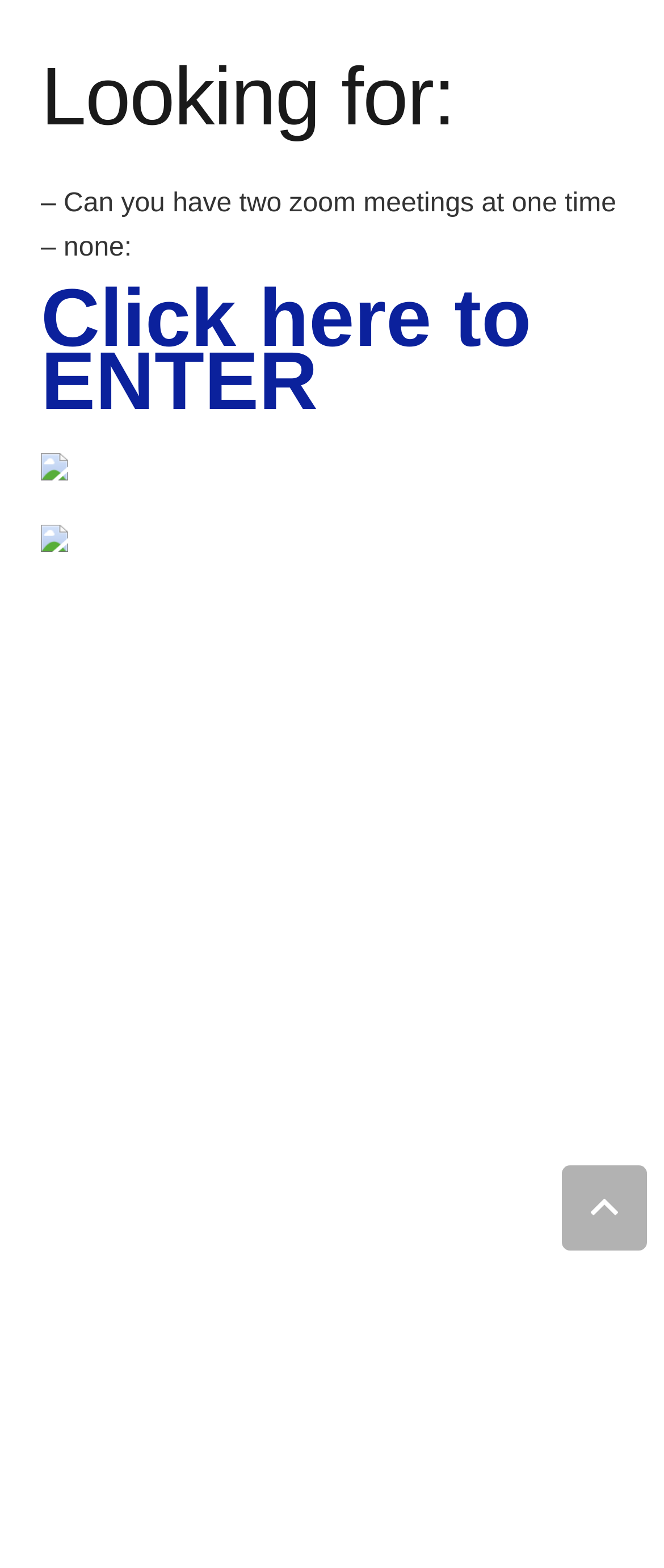Show the bounding box coordinates for the HTML element as described: "Click here to ENTER".

[0.062, 0.207, 0.8, 0.265]